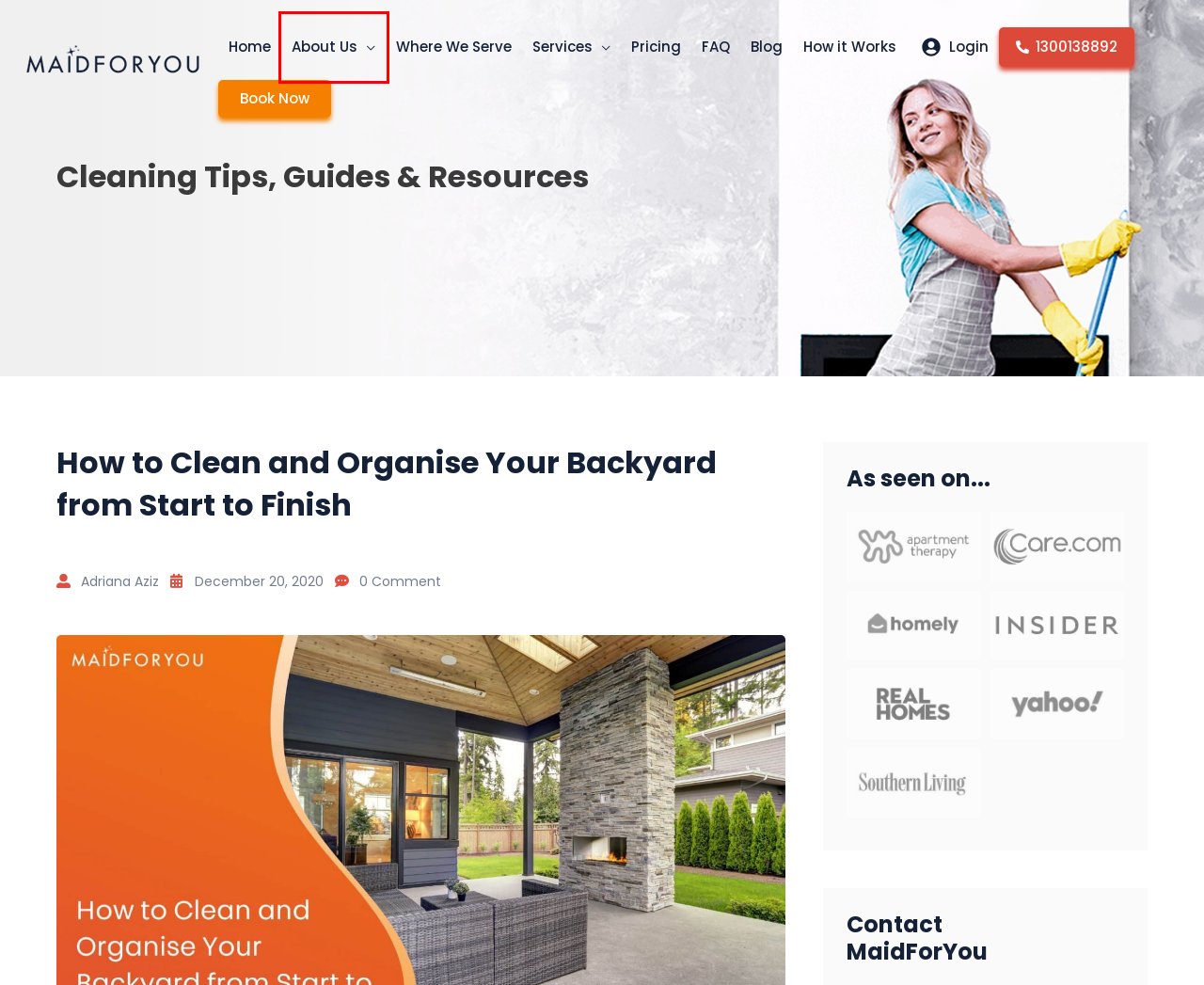Given a screenshot of a webpage featuring a red bounding box, identify the best matching webpage description for the new page after the element within the red box is clicked. Here are the options:
A. MaidForYou | FAQs | All Your Cleaning Questions Answered
B. House Cleaning Prices Sydney | MaidForYou
C. Cleaning blog | Get your home sparkling today | MaidForYou
D. Professional Cleaning Services | House Cleaning Sydney
E. How it Works | MaidForYou
F. About Us: Why We Are Different and Our Mission | MaidForYou
G. Quality Cleaning Services For Home & Office | MaidForYou
H. Find Out Major Locations Where We Serve | MaidForYou

F